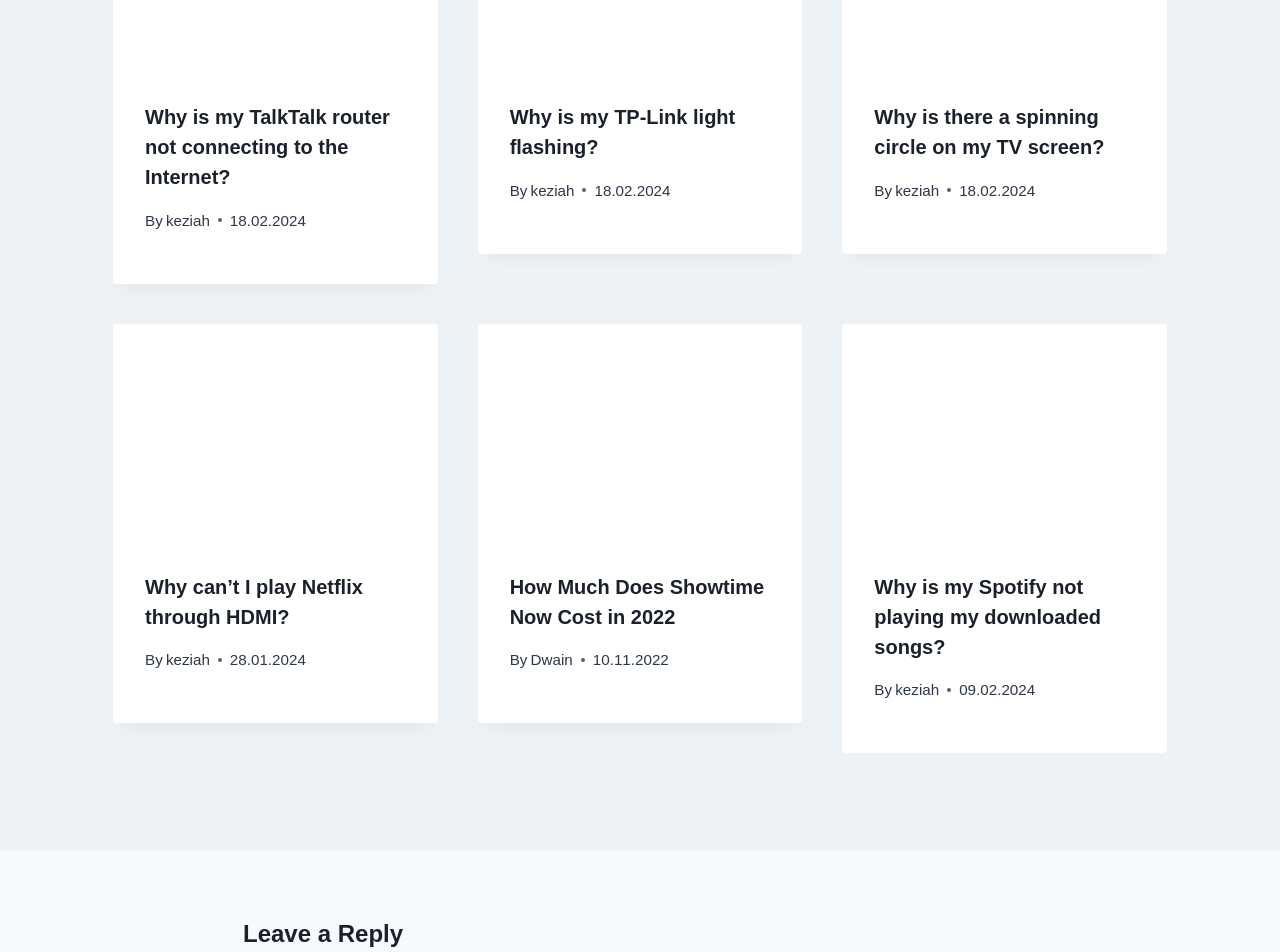Find the bounding box coordinates of the element to click in order to complete the given instruction: "Read the article 'Why can’t I play Netflix through HDMI?'."

[0.088, 0.34, 0.342, 0.567]